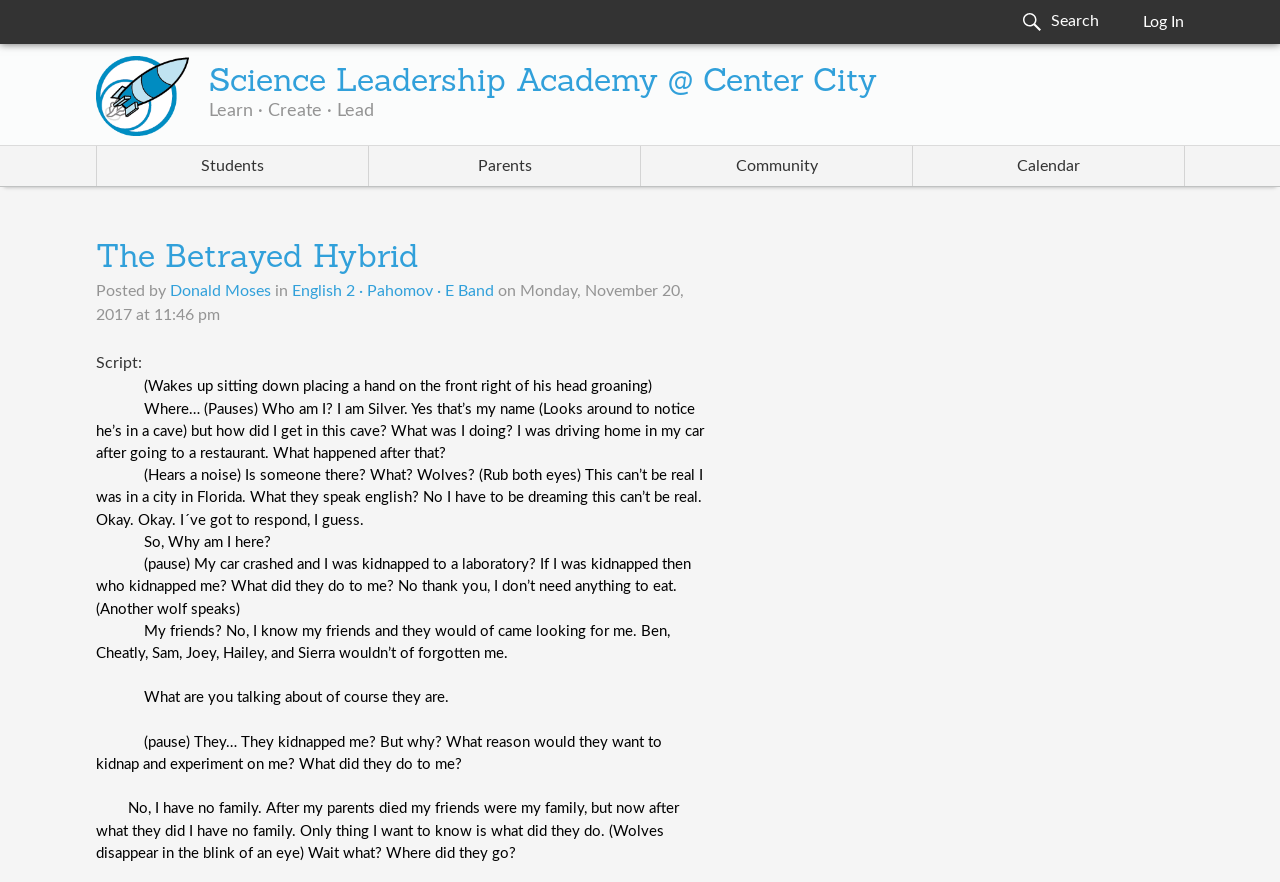Produce an elaborate caption capturing the essence of the webpage.

The webpage appears to be a blog post or article from the Science Leadership Academy @ Center City. At the top of the page, there is a search box and a "Log In" link, followed by a link to the school's website. Below this, there are five main navigation links: "Students", "Parents", "Community", and "Calendar".

The main content of the page is a story or script titled "The Betrayed Hybrid". The title is displayed prominently at the top of the content area, followed by the author's name, "Donald Moses", and the category "English 2 · Pahomov · E Band". The story is written in a script format, with character actions and dialogue.

The story begins with the protagonist, Silver, waking up in a cave and trying to remember how he got there. He recalls driving home from a restaurant and then crashing his car, but has no memory of what happened after that. As he tries to make sense of his situation, he hears wolves speaking to him in English and begins to respond.

The story continues with Silver trying to understand why he is in the cave and what happened to him. He learns that he was kidnapped and experimented on, and that his friends may have been involved. The story is written in a descriptive and conversational style, with Silver's thoughts and feelings expressed through his dialogue and actions.

There is no prominent image on the page, but there is a small image of the Science Leadership Academy @ Center City logo at the top of the page. The overall layout of the page is clean and easy to read, with clear headings and concise text.